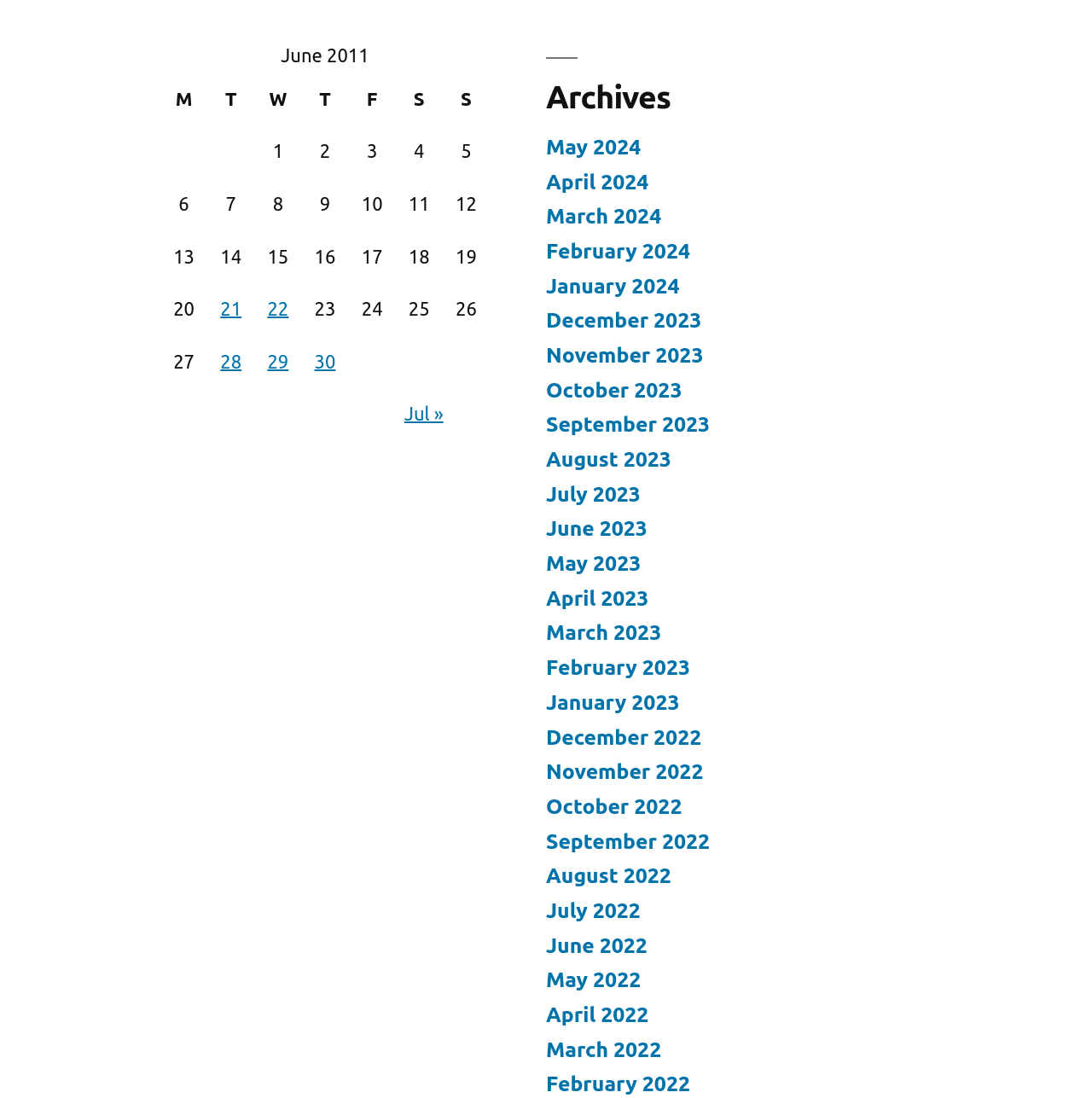Please provide a comprehensive response to the question based on the details in the image: How many days are listed in the table?

The table has 30 rows, each representing a day of the month, from 1 to 30.